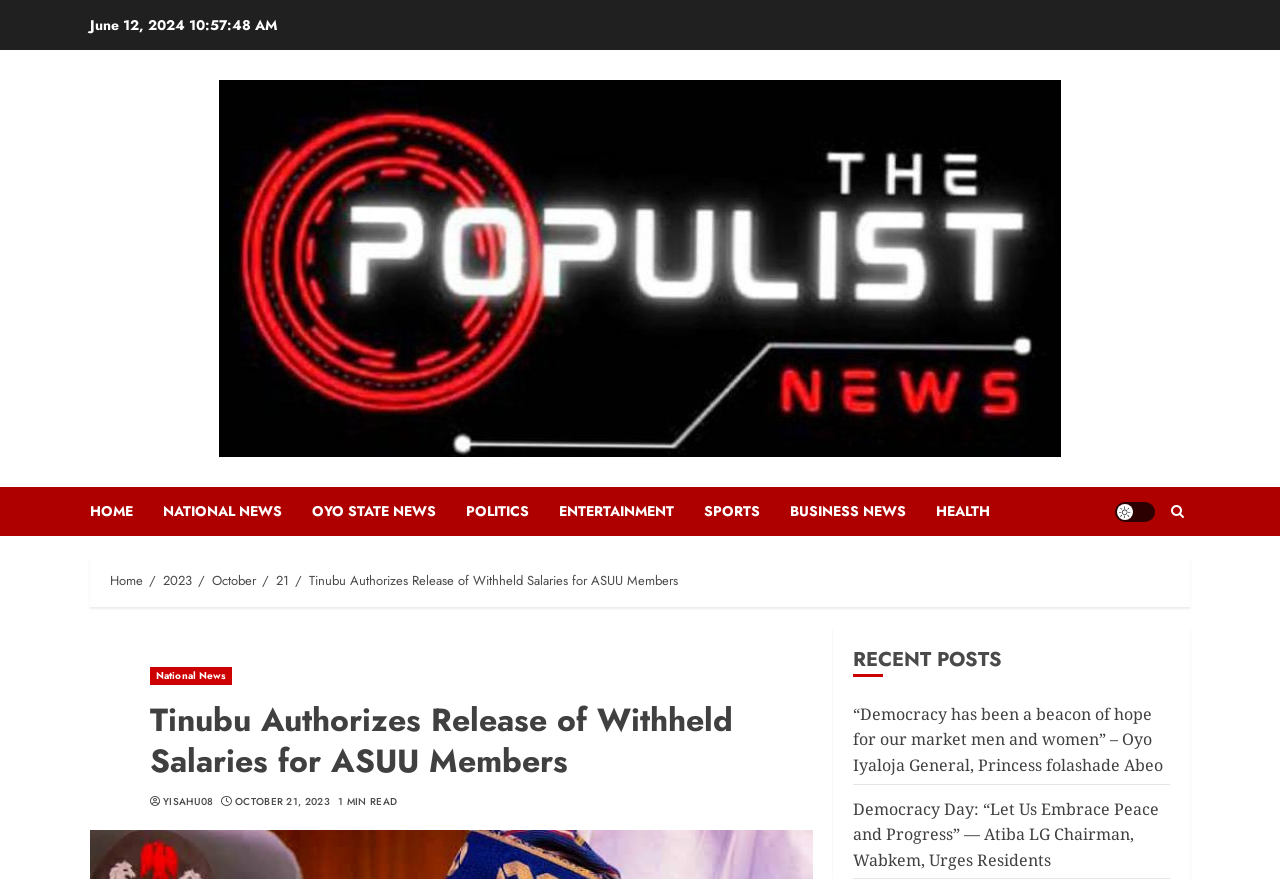Locate the bounding box coordinates of the element that needs to be clicked to carry out the instruction: "Click on the HOME link". The coordinates should be given as four float numbers ranging from 0 to 1, i.e., [left, top, right, bottom].

[0.07, 0.554, 0.127, 0.61]